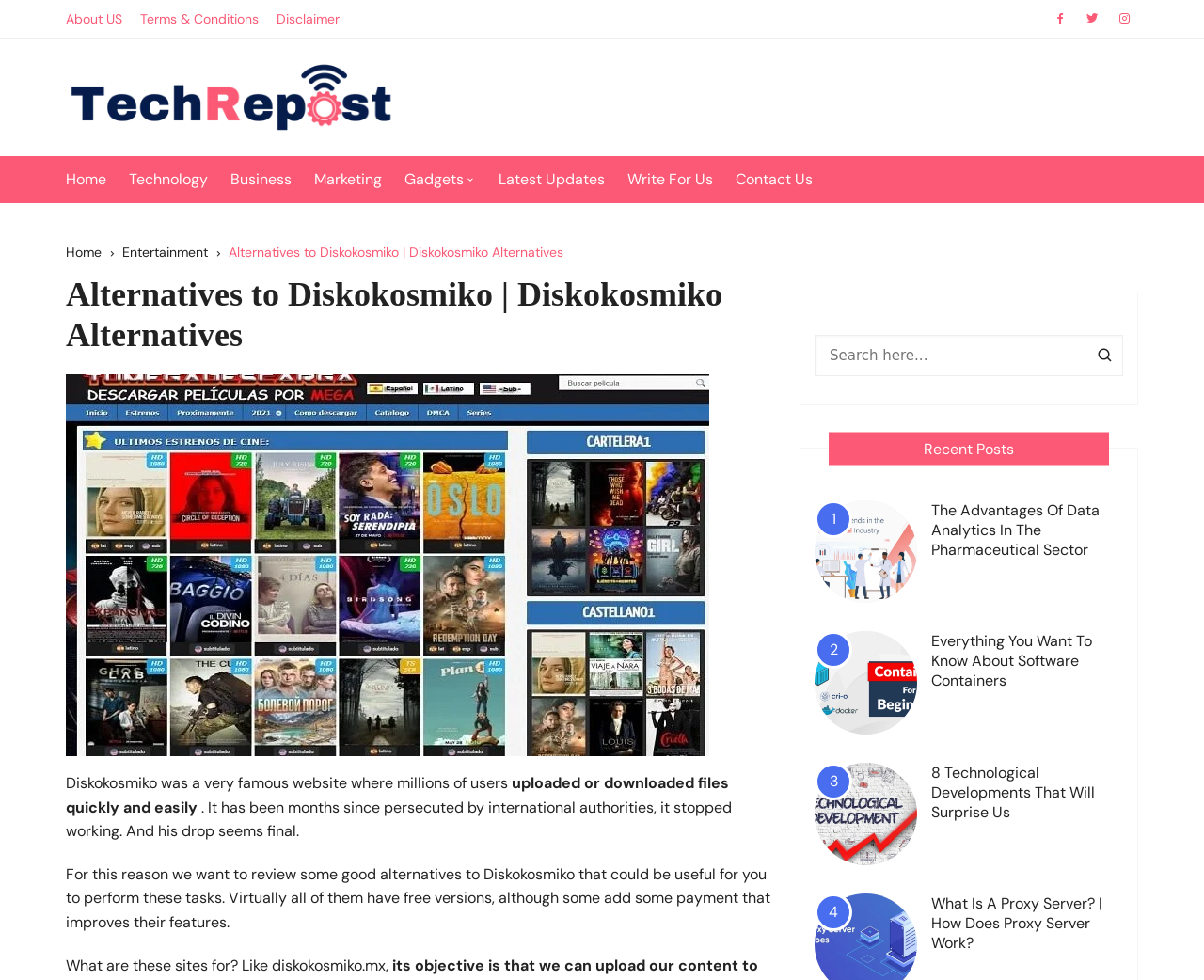What is the function of the search box? Please answer the question using a single word or phrase based on the image.

Search the website